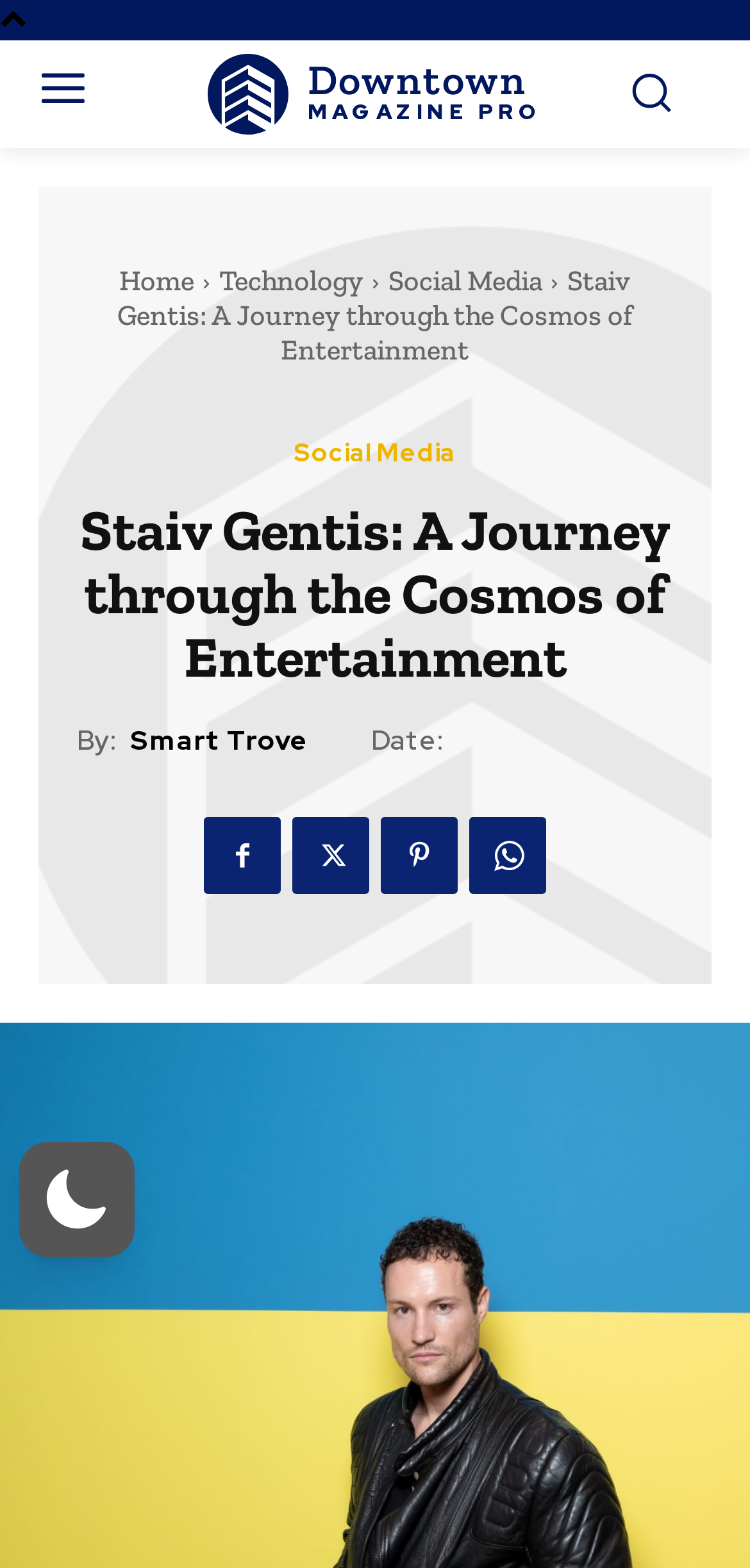Given the description of a UI element: "Skip to main content", identify the bounding box coordinates of the matching element in the webpage screenshot.

None